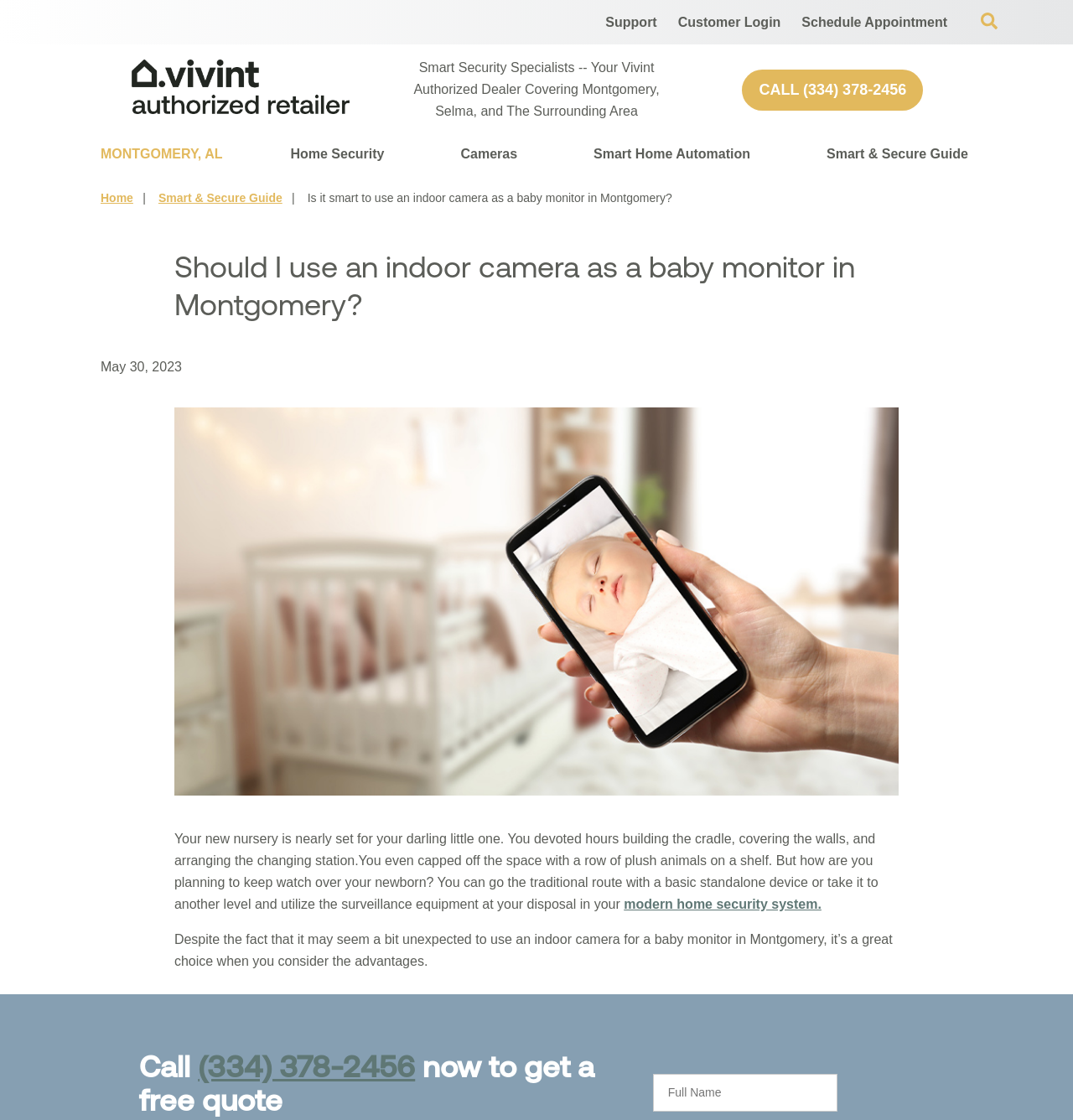Can you find the bounding box coordinates for the element that needs to be clicked to execute this instruction: "Enter your full name"? The coordinates should be given as four float numbers between 0 and 1, i.e., [left, top, right, bottom].

[0.608, 0.959, 0.78, 0.993]